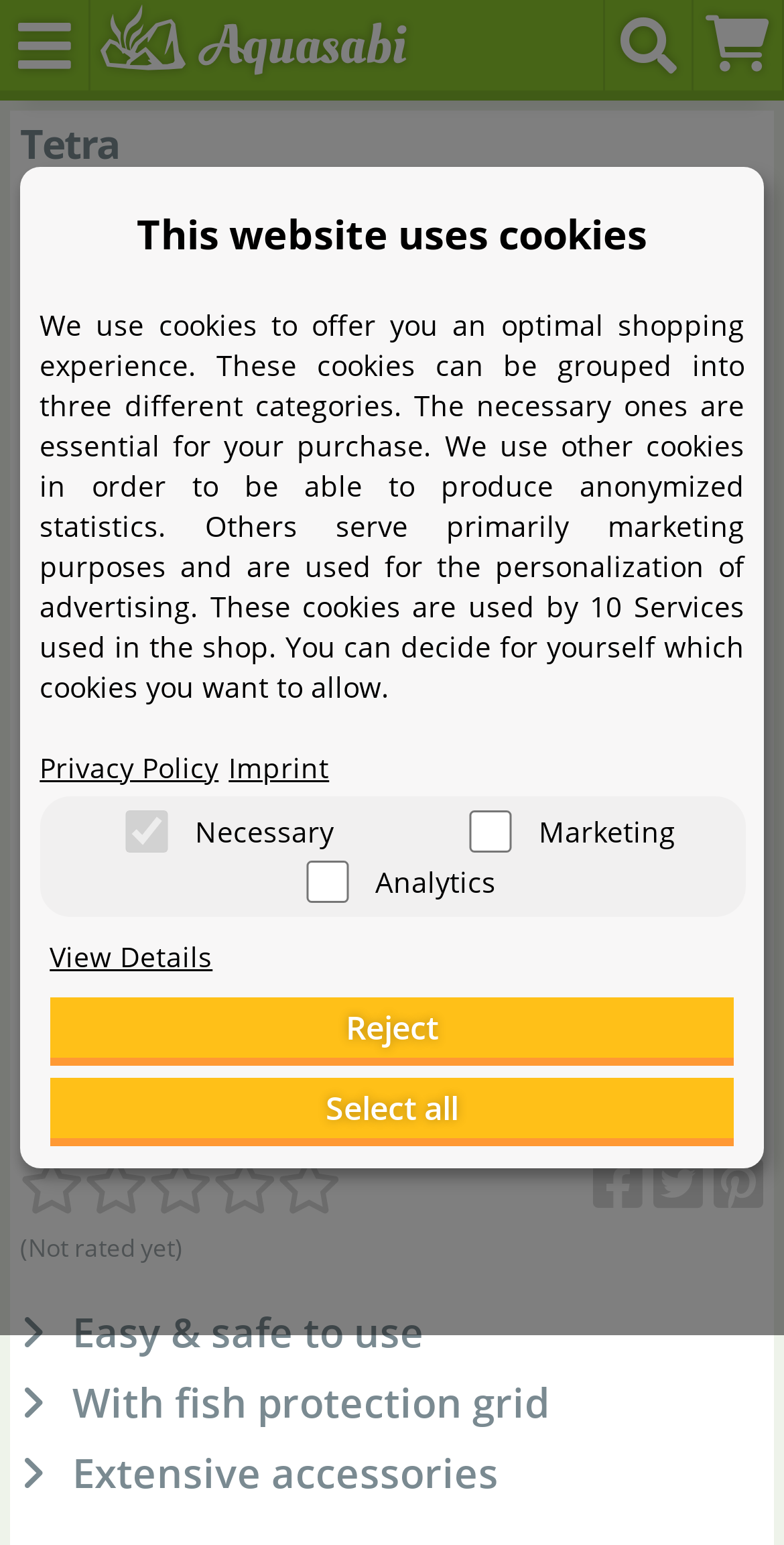Locate the bounding box coordinates of the element that needs to be clicked to carry out the instruction: "View product details". The coordinates should be given as four float numbers ranging from 0 to 1, i.e., [left, top, right, bottom].

[0.063, 0.607, 0.949, 0.632]